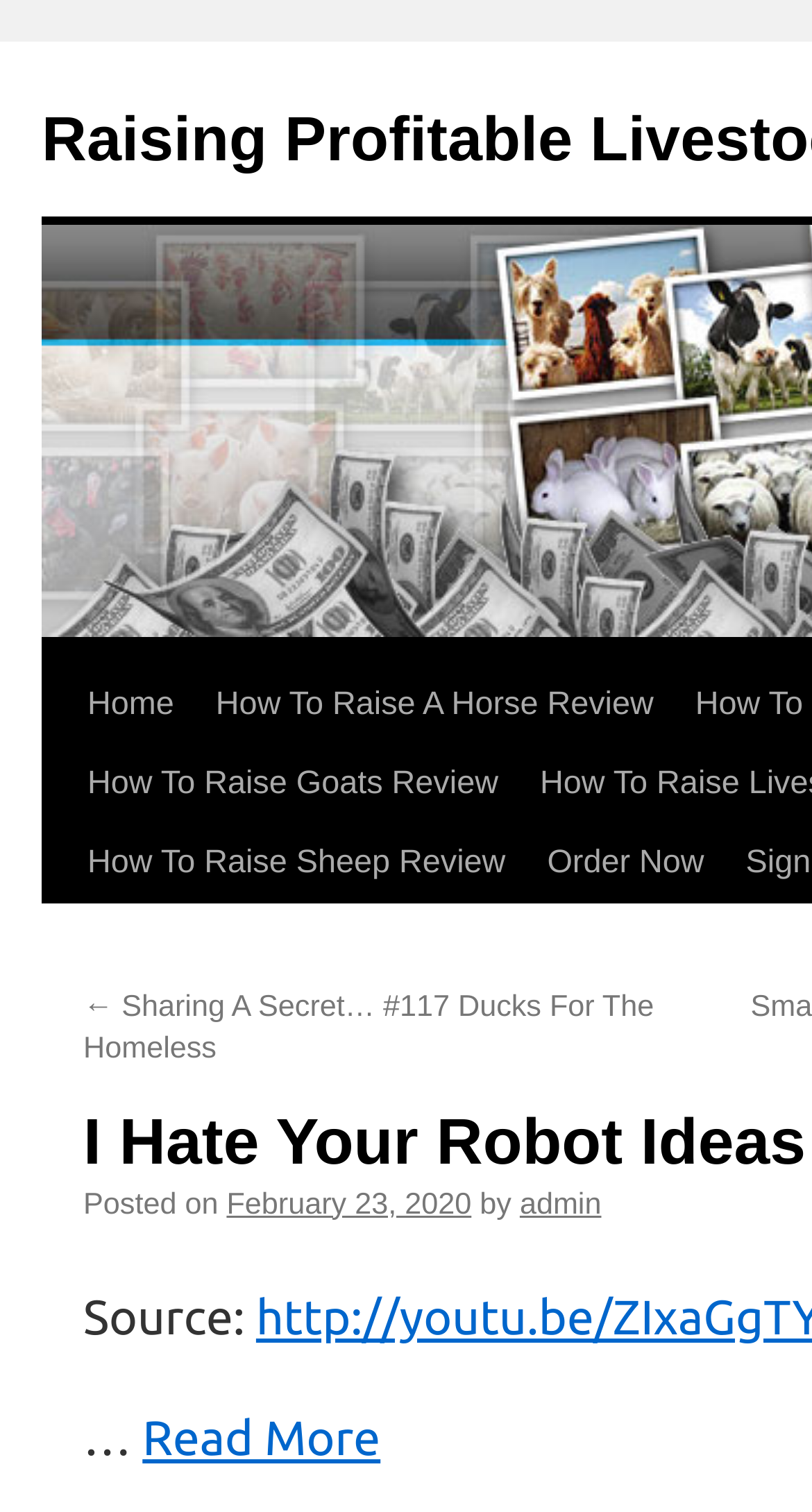Answer the question briefly using a single word or phrase: 
What is the first link on the webpage?

Skip to content